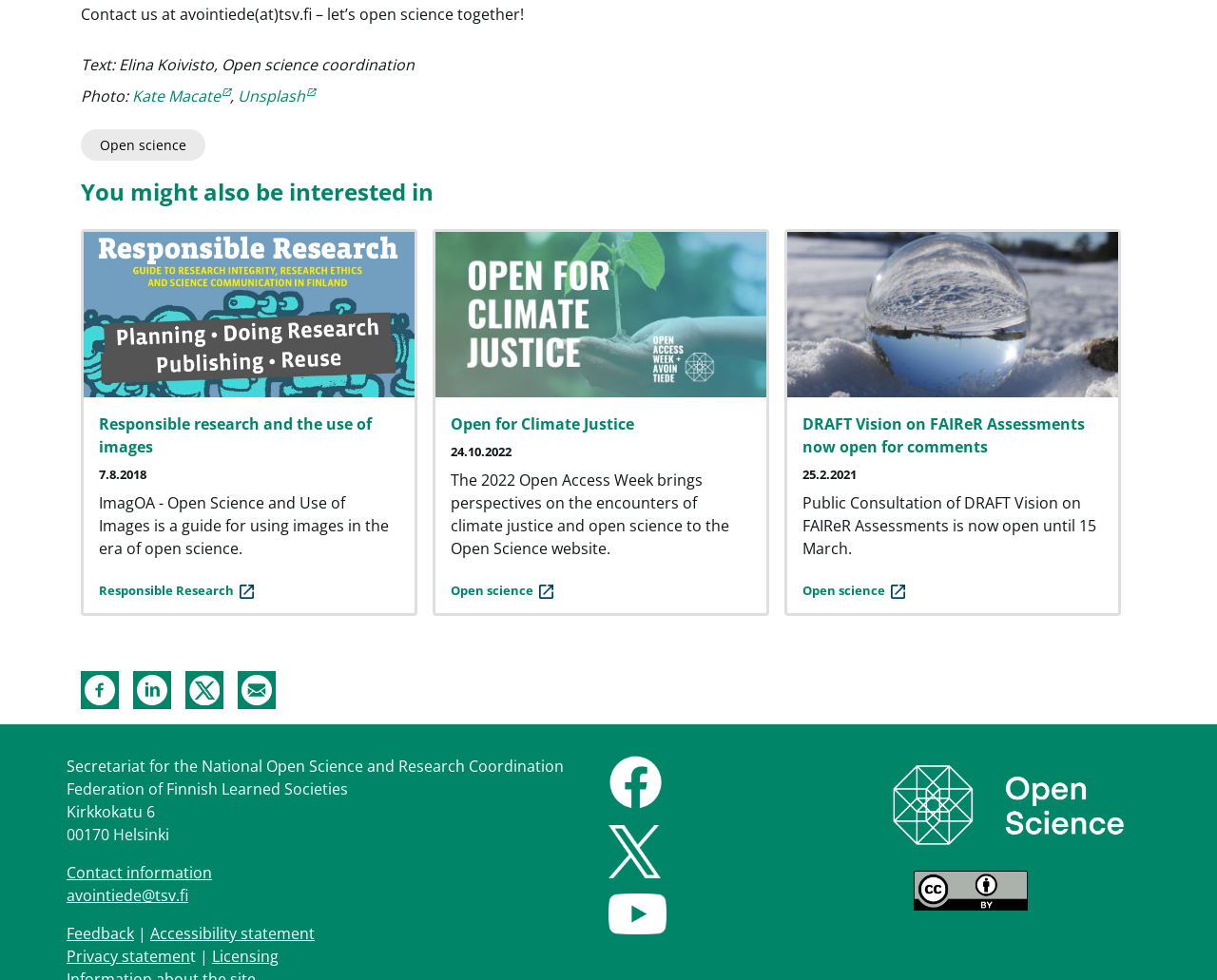Can you determine the bounding box coordinates of the area that needs to be clicked to fulfill the following instruction: "Open Open science"?

[0.066, 0.132, 0.169, 0.164]